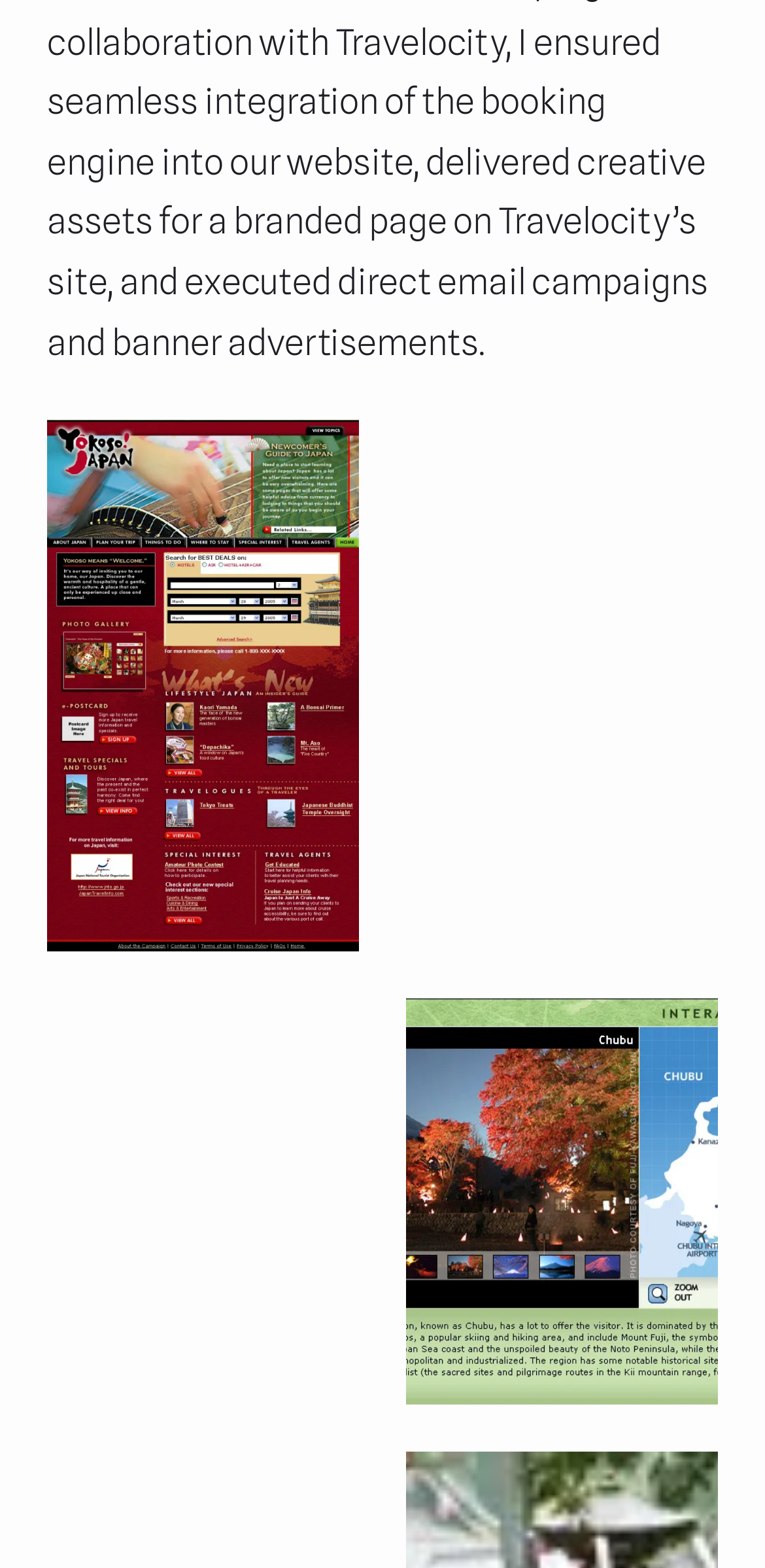Give a succinct answer to this question in a single word or phrase: 
What is the position of the Interactive Map section?

Bottom right